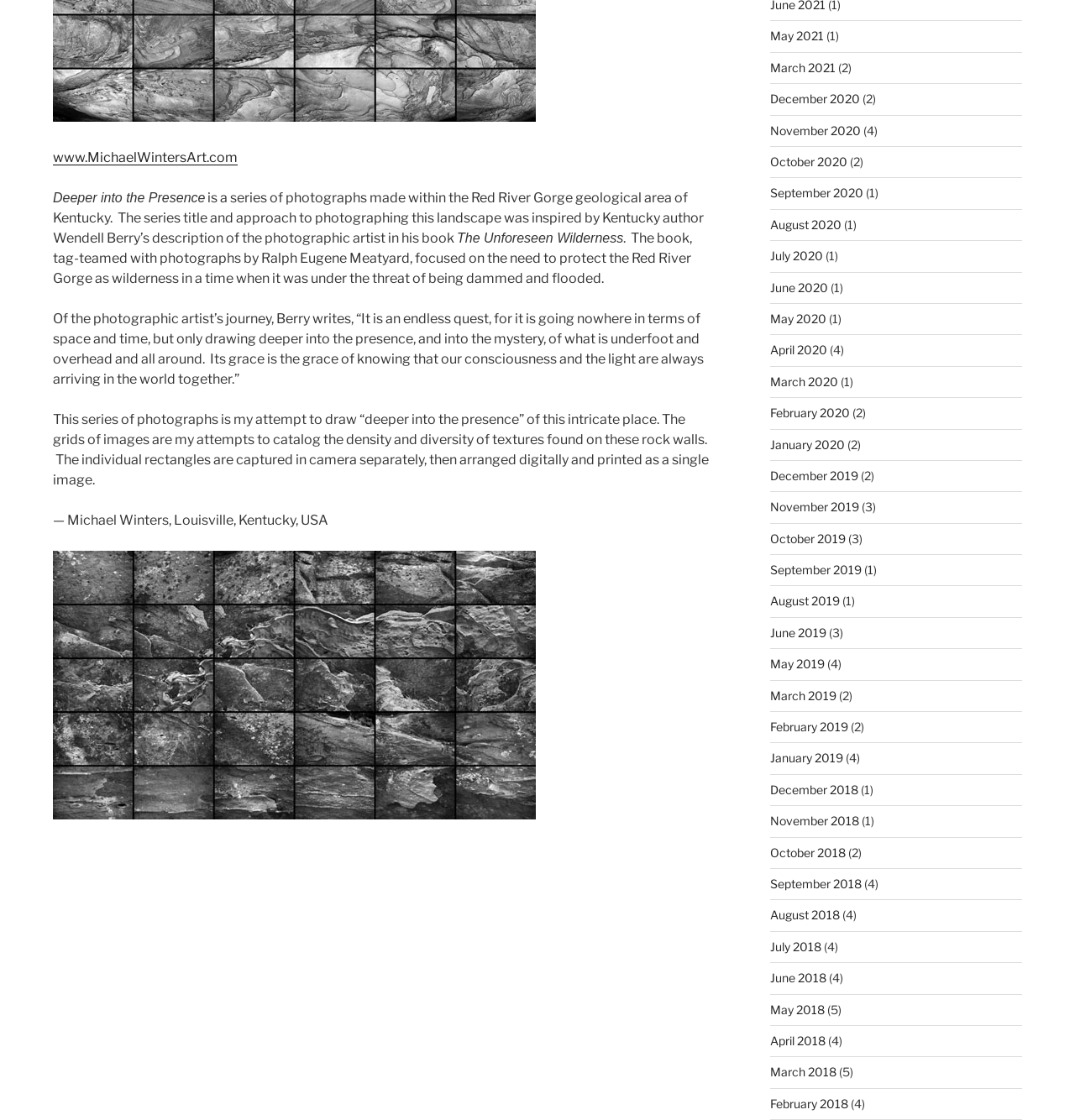Locate the bounding box coordinates of the UI element described by: "Home". The bounding box coordinates should consist of four float numbers between 0 and 1, i.e., [left, top, right, bottom].

None